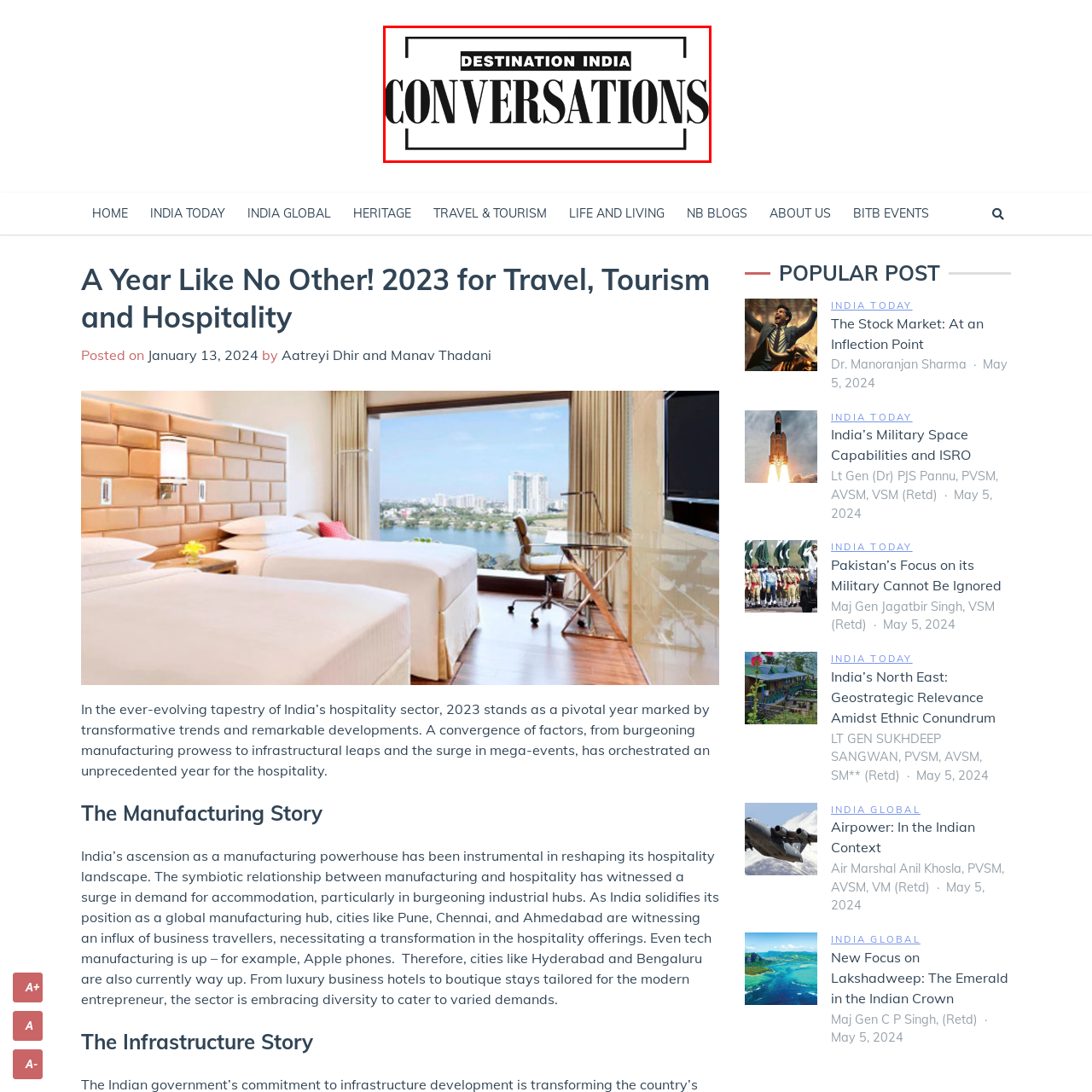Analyze the image highlighted by the red bounding box and give a one-word or phrase answer to the query: What is the primary focus of the dialogues on this platform?

Travel, tourism, and hospitality in India